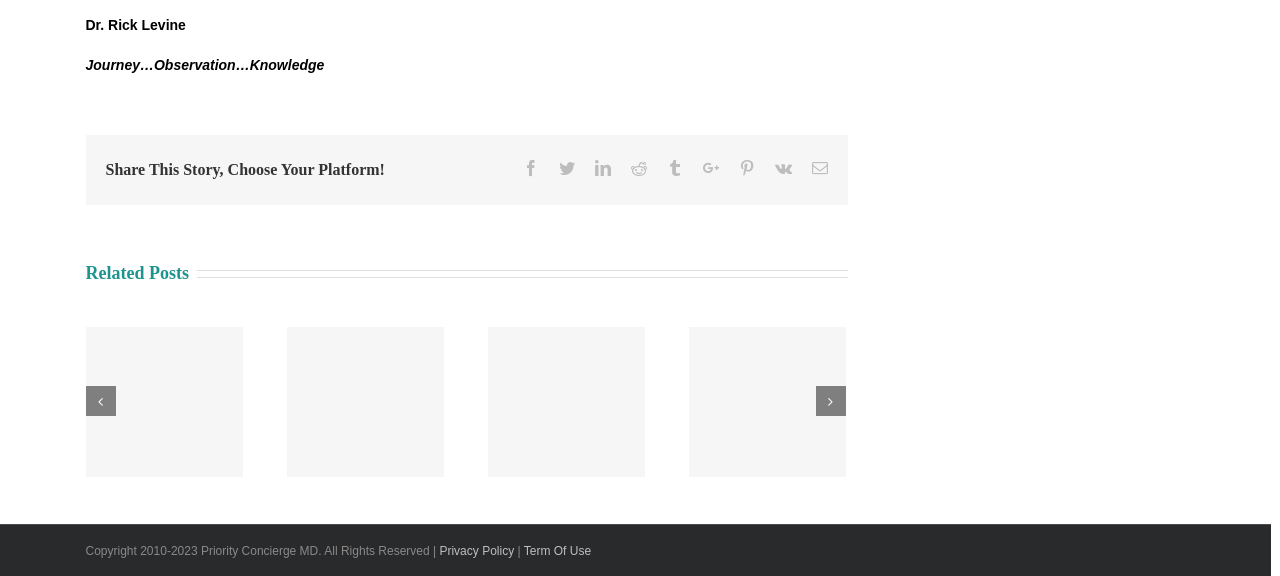Find the bounding box coordinates for the area that should be clicked to accomplish the instruction: "Share this story on Facebook".

[0.409, 0.277, 0.421, 0.305]